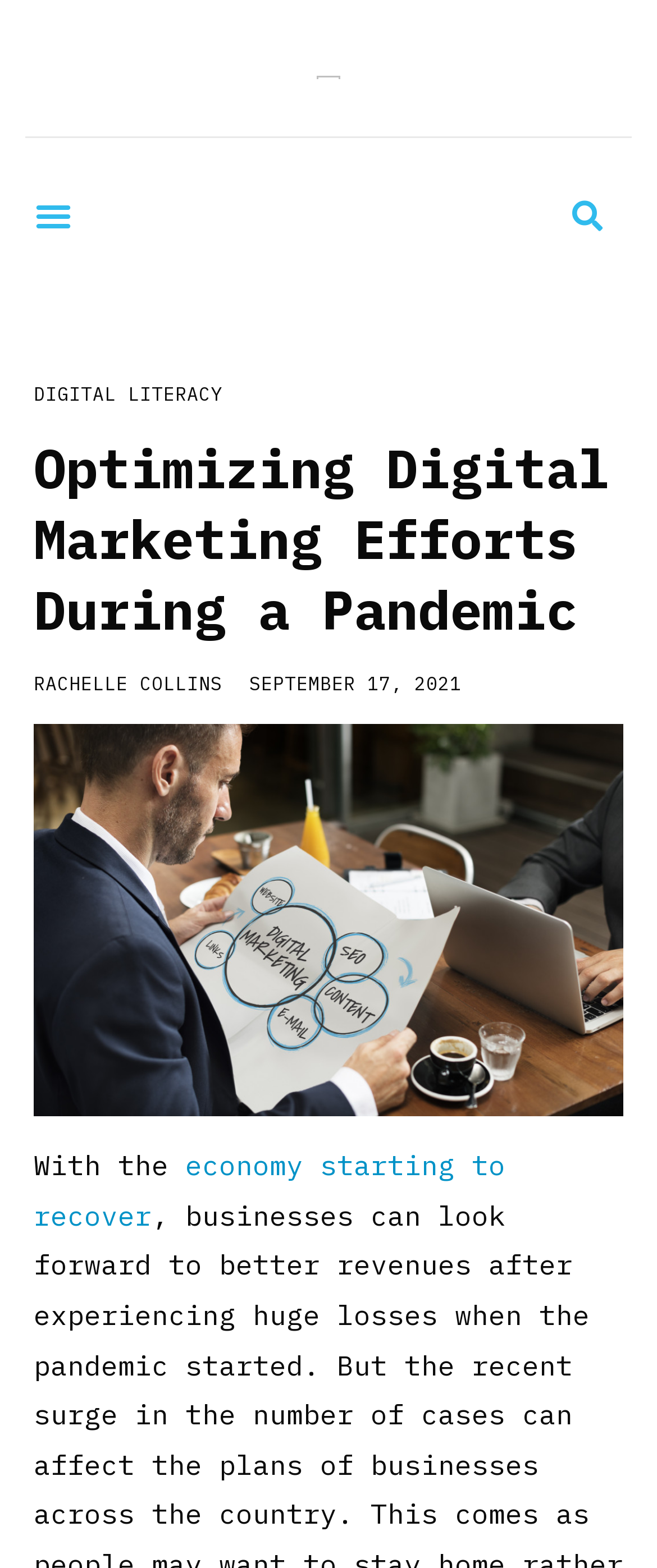What is the date of the article?
Use the information from the image to give a detailed answer to the question.

I found the date of the article by looking at the link element that appears below the author's name, which says 'SEPTEMBER 17, 2021'.